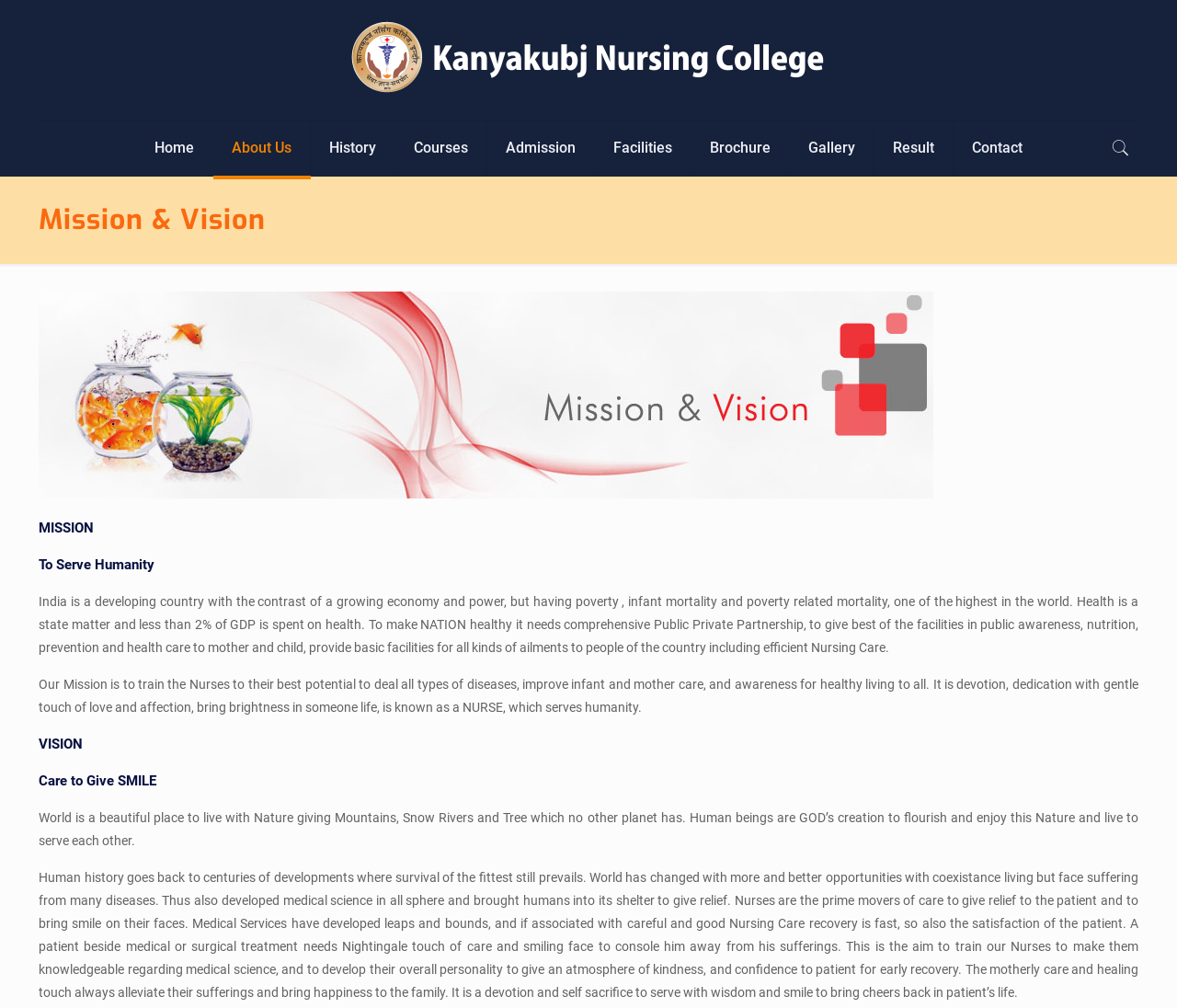Extract the bounding box coordinates for the UI element described as: "Terms and Conditions".

None